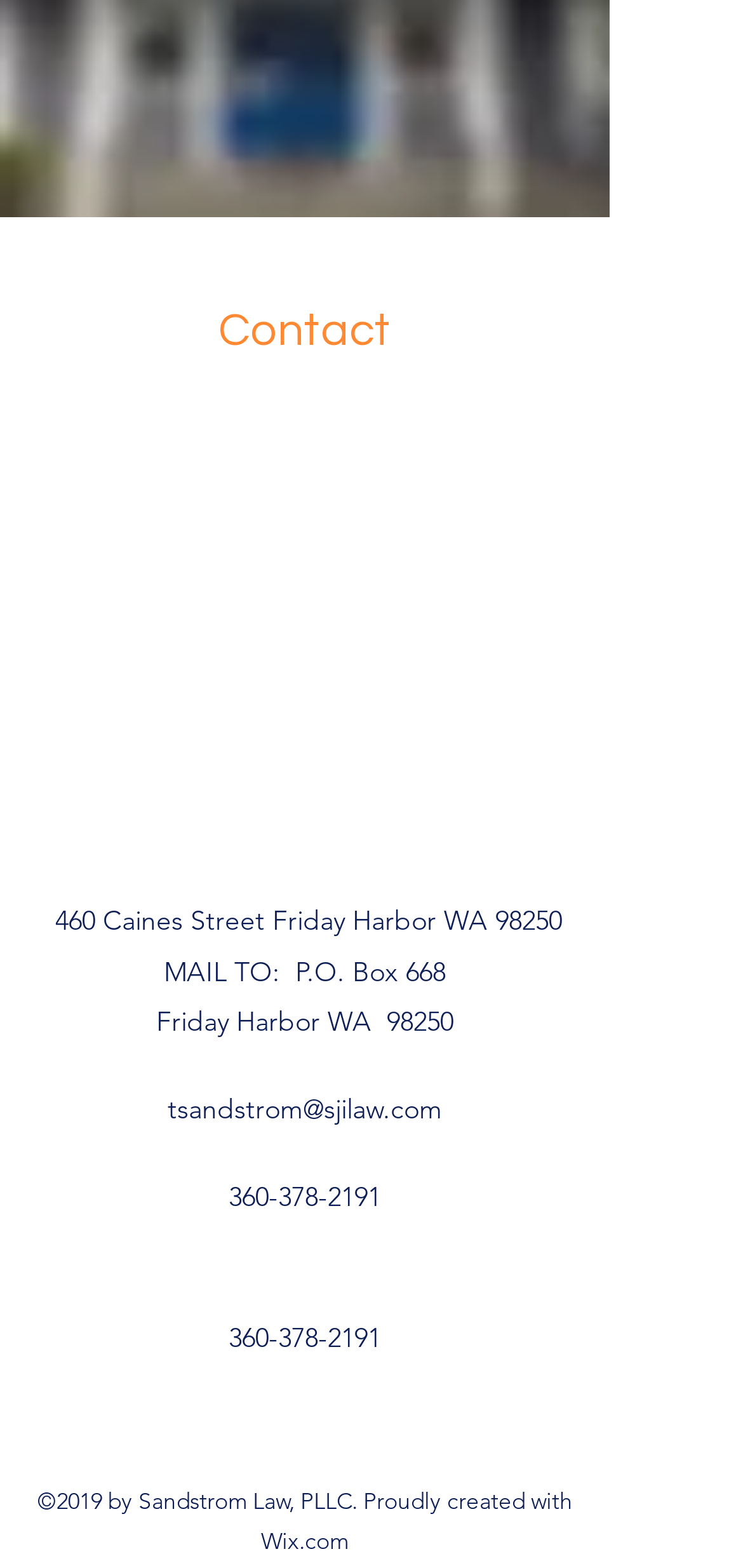How many social media links are available on this website?
Please ensure your answer is as detailed and informative as possible.

I found the social media links by looking at the list element with the text 'Social Bar' which contains three link elements with the texts 'Facebook', 'Twitter', and 'LinkedIn'.